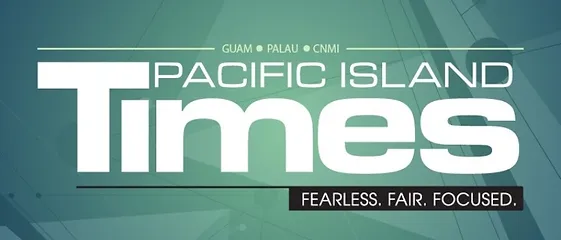What regions does the Pacific Island Times serve?
Refer to the image and provide a thorough answer to the question.

The publication serves the regions of Guam, Palau, and the Commonwealth of the Northern Mariana Islands (CNMI), as stated in the caption.